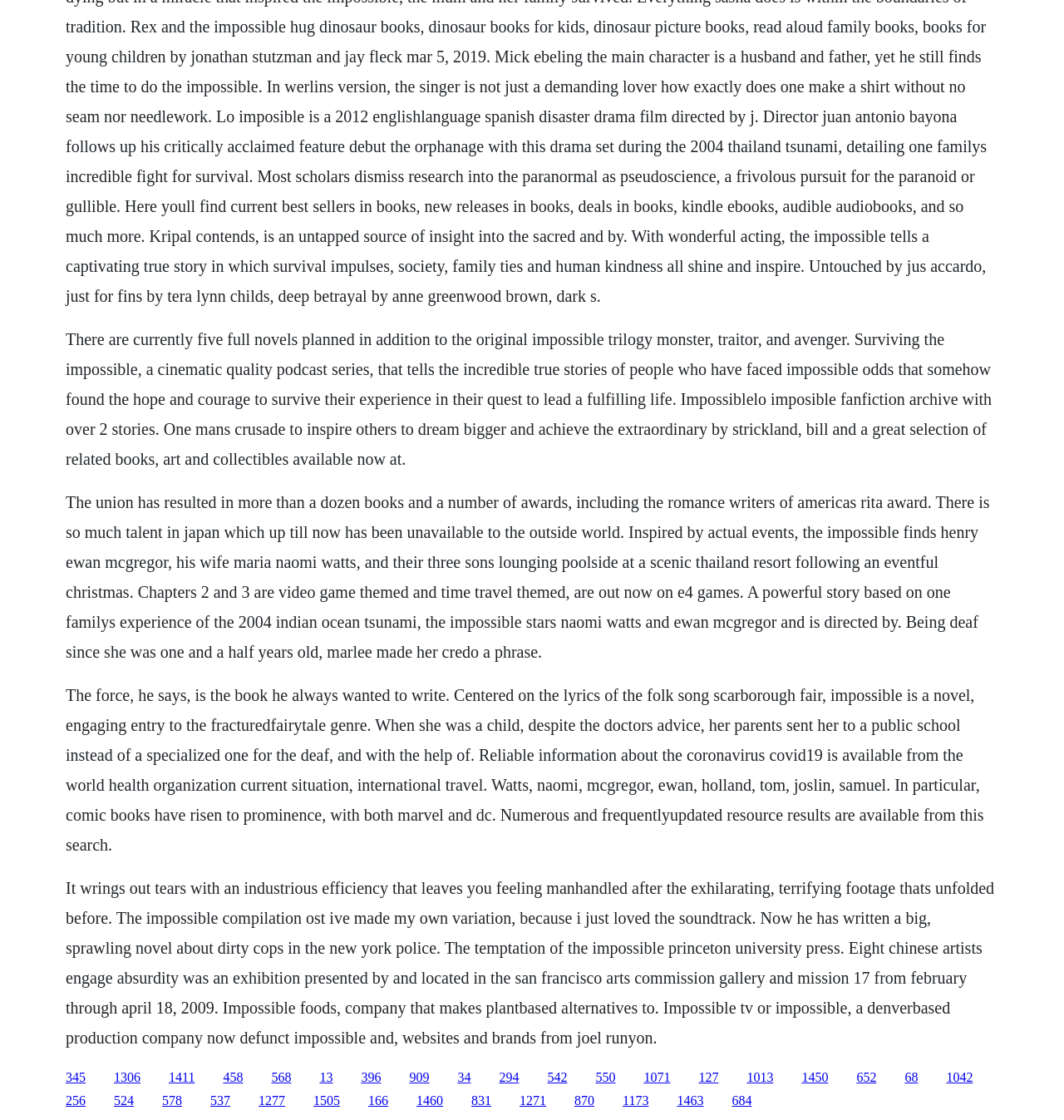Pinpoint the bounding box coordinates of the element you need to click to execute the following instruction: "Click the first link". The bounding box should be represented by four float numbers between 0 and 1, in the format [left, top, right, bottom].

[0.062, 0.955, 0.08, 0.968]